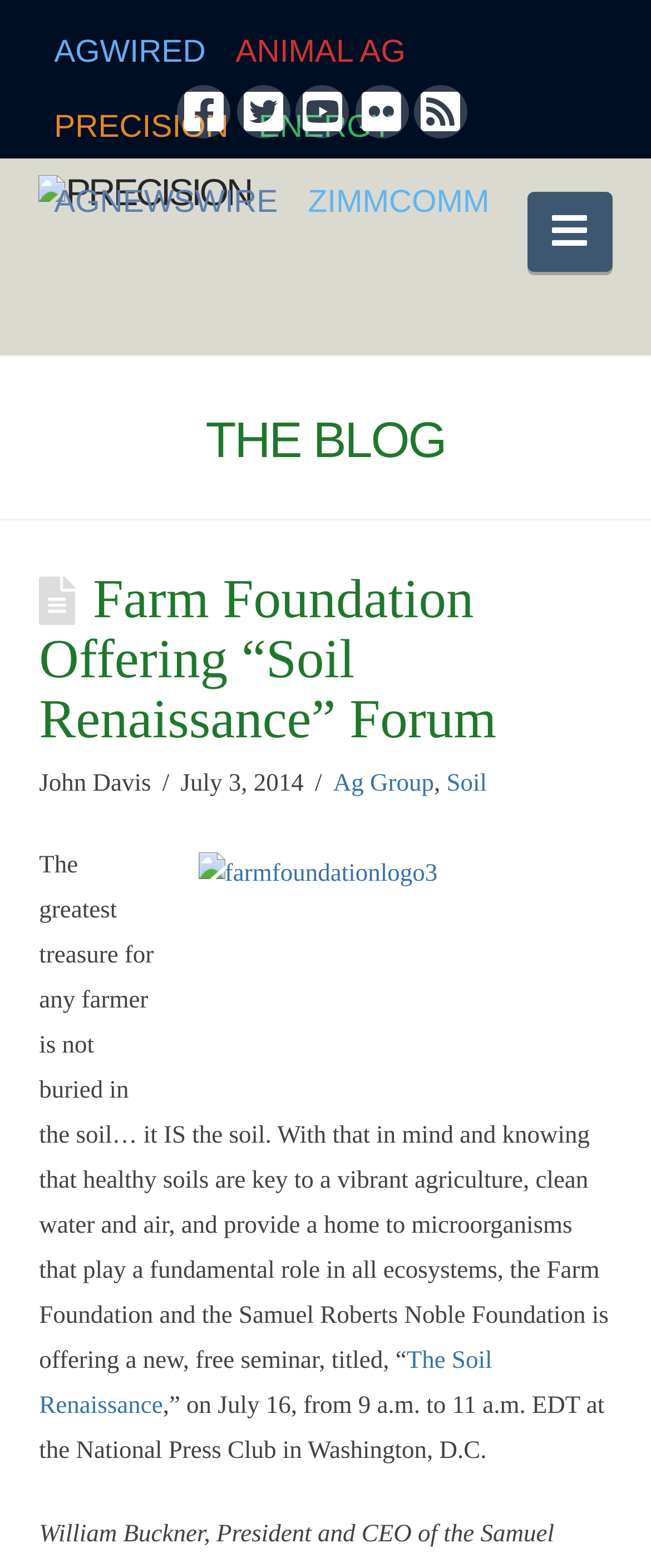Using the element description Ag Group, predict the bounding box coordinates for the UI element. Provide the coordinates in (top-left x, top-left y, bottom-right x, bottom-right y) format with values ranging from 0 to 1.

[0.512, 0.491, 0.667, 0.508]